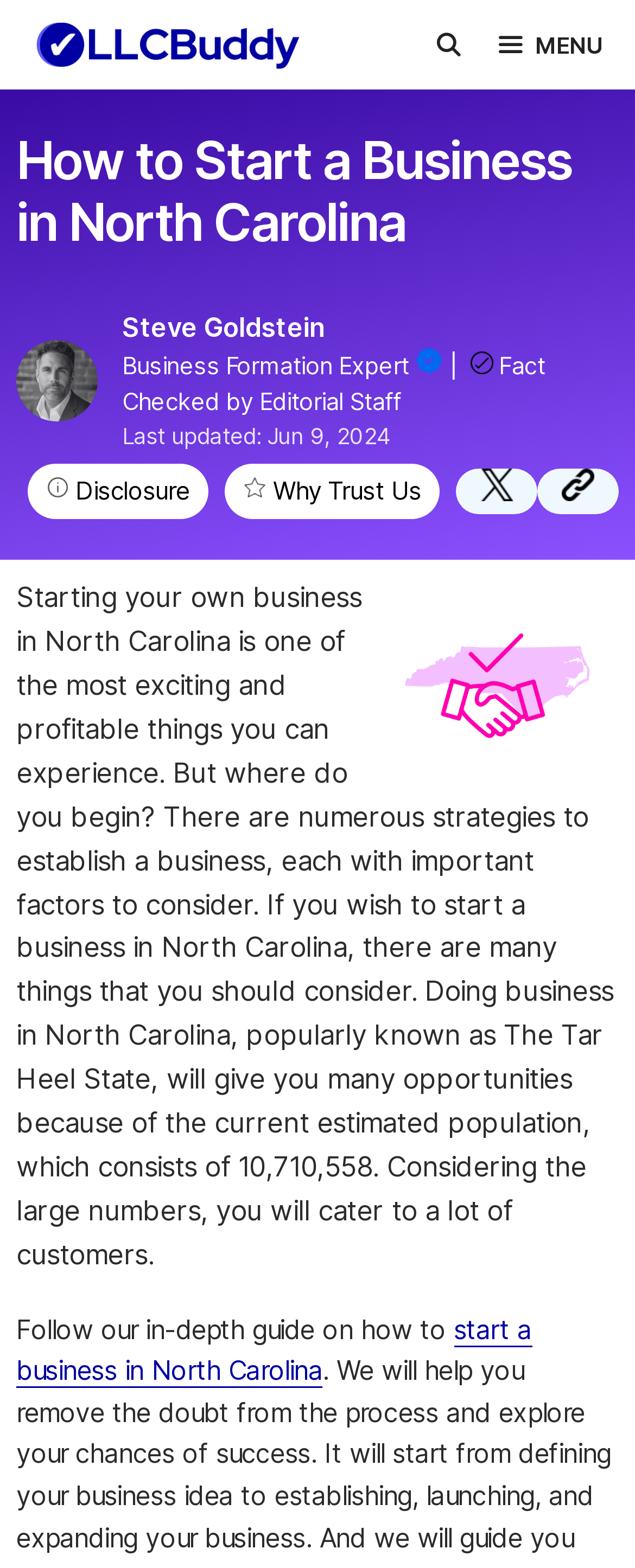Can you find the bounding box coordinates for the element that needs to be clicked to execute this instruction: "Follow the start a business in North Carolina link"? The coordinates should be given as four float numbers between 0 and 1, i.e., [left, top, right, bottom].

[0.026, 0.837, 0.837, 0.885]